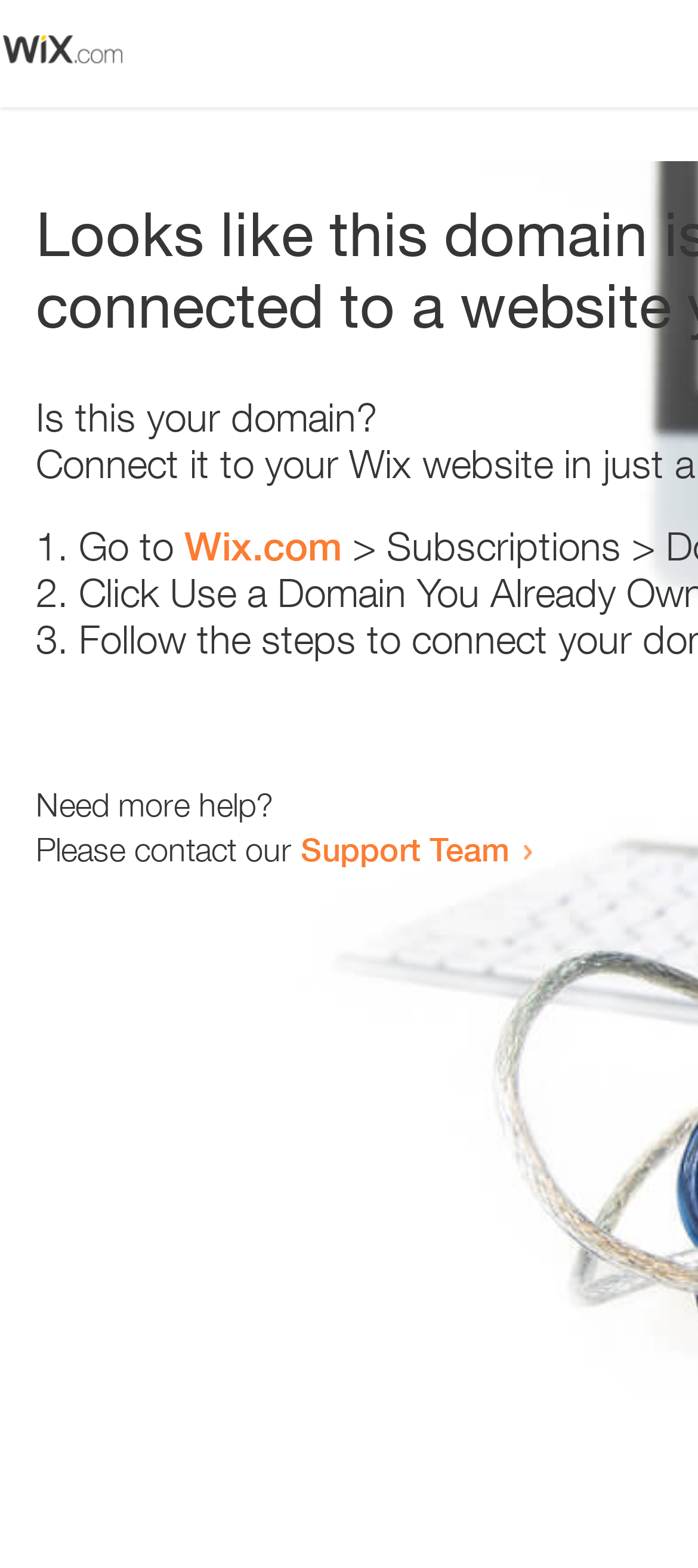What is the domain being referred to?
Could you please answer the question thoroughly and with as much detail as possible?

The webpage contains a link 'Wix.com' which suggests that the domain being referred to is Wix.com. This can be inferred from the context of the sentence 'Go to Wix.com'.